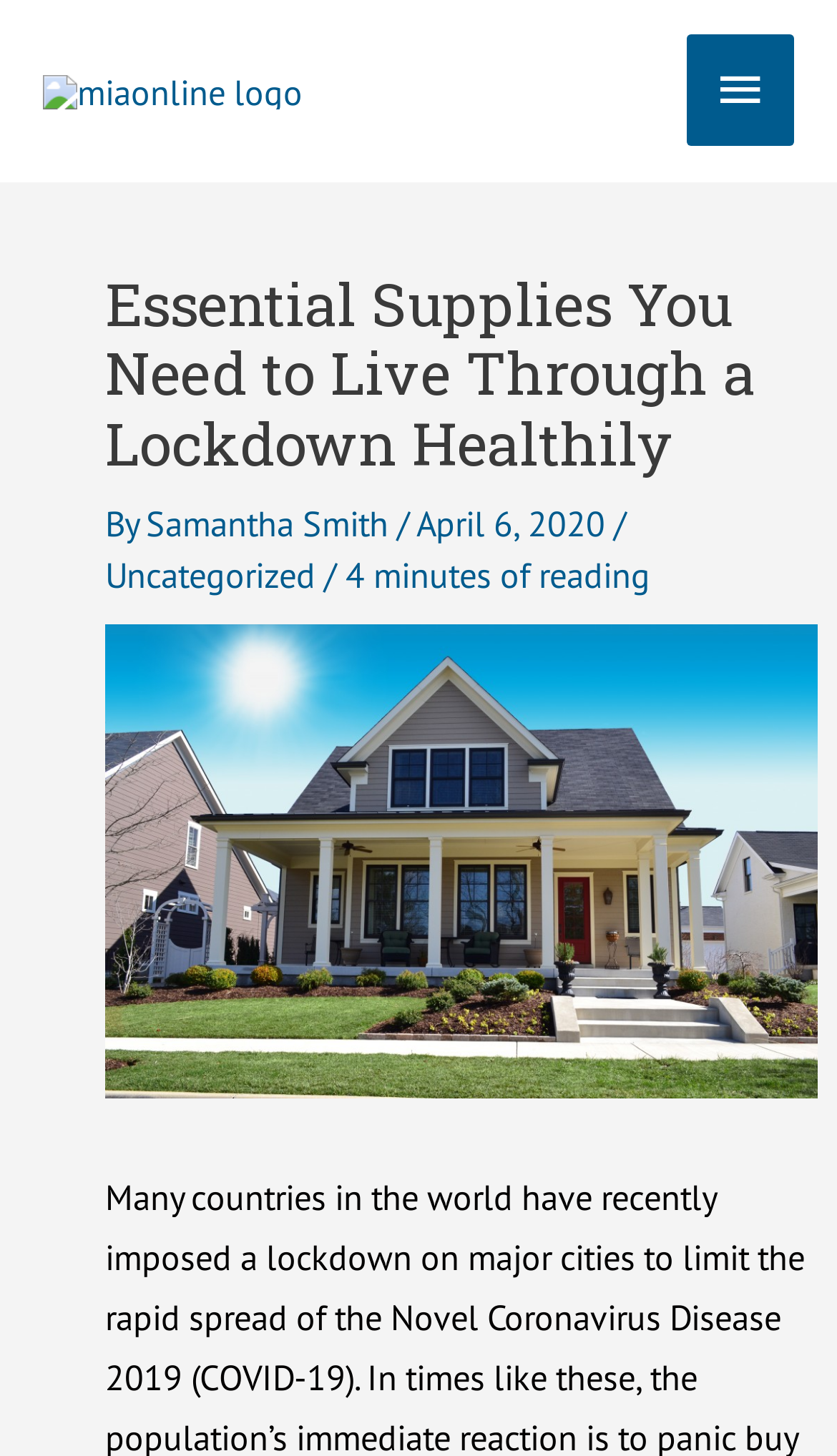Identify the main heading of the webpage and provide its text content.

Essential Supplies You Need to Live Through a Lockdown Healthily